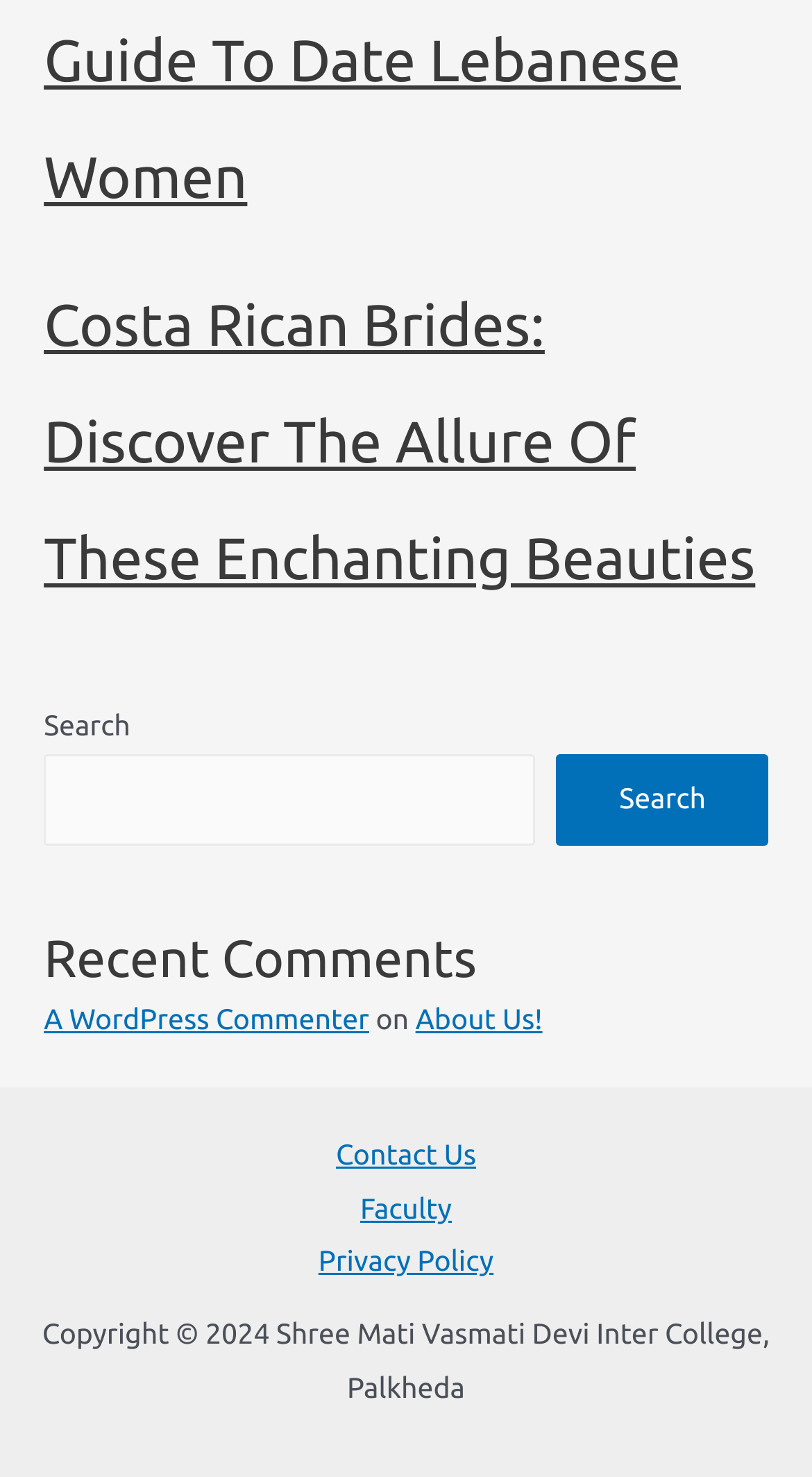How many recent comments are displayed?
Offer a detailed and exhaustive answer to the question.

The recent comments section is located in the middle of the webpage, and it displays one comment with the author name 'A WordPress Commenter' and a link to the comment. There may be more comments on the website, but only one is displayed on this webpage.